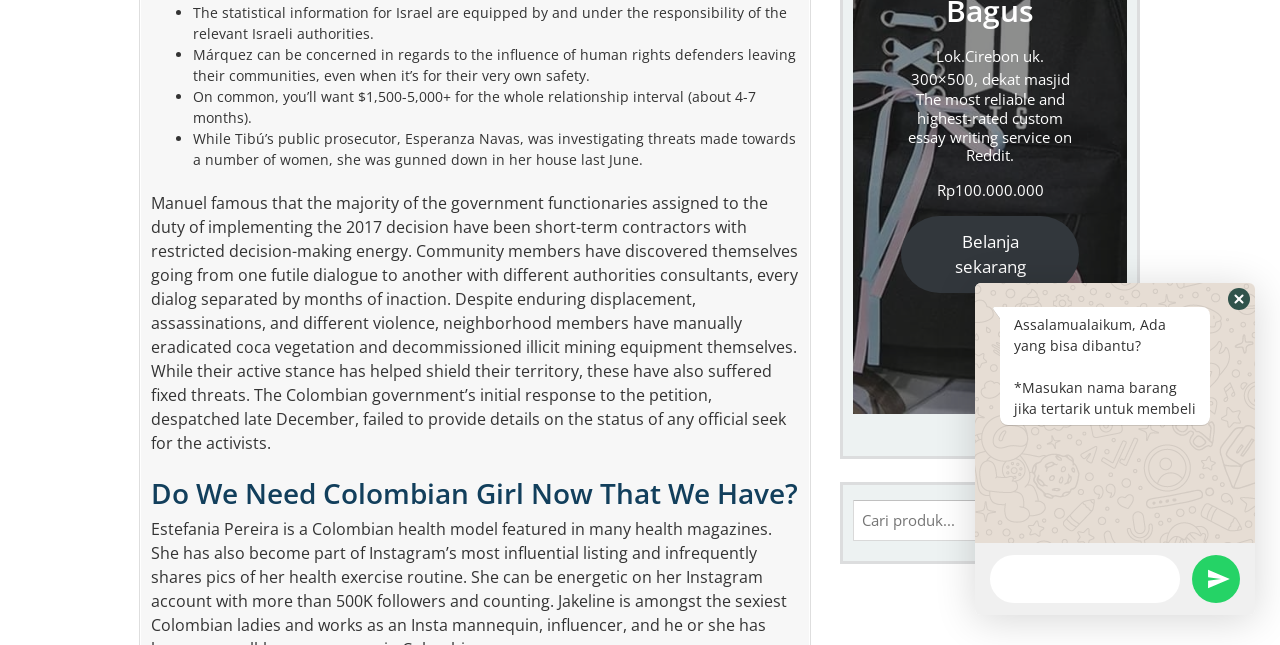From the element description name="text", predict the bounding box coordinates of the UI element. The coordinates must be specified in the format (top-left x, top-left y, bottom-right x, bottom-right y) and should be within the 0 to 1 range.

[0.773, 0.86, 0.922, 0.935]